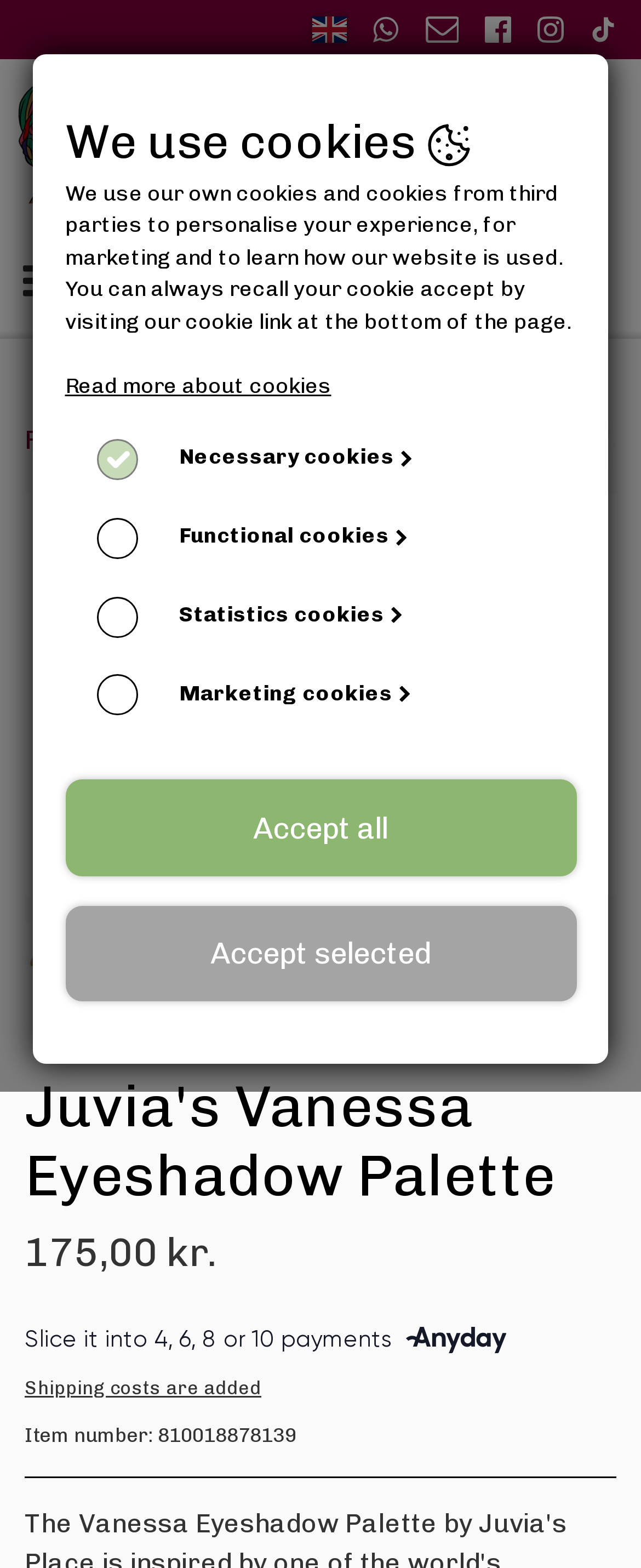Kindly respond to the following question with a single word or a brief phrase: 
What is the item number of the eyeshadow palette?

810018878139